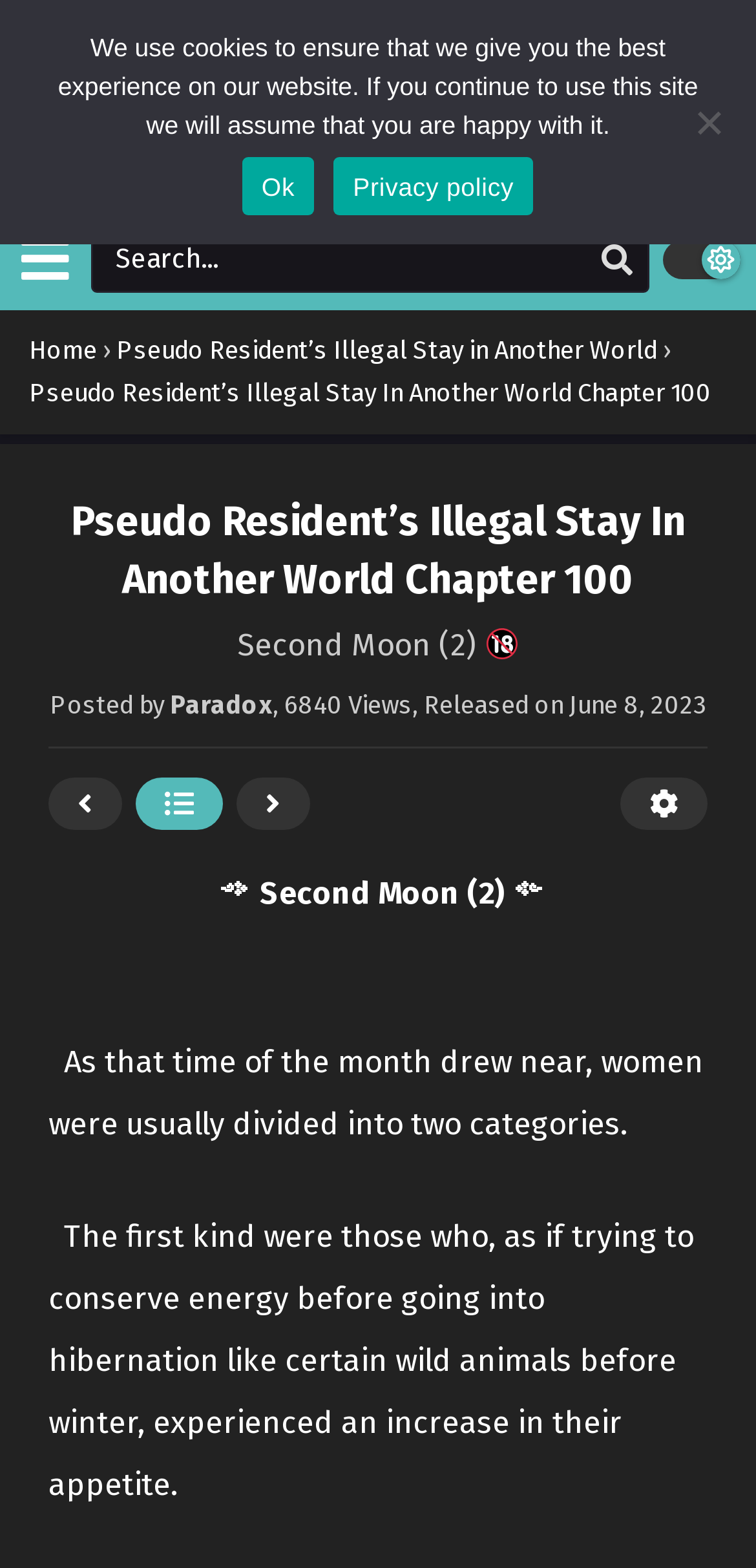What is the title of this chapter?
From the image, respond using a single word or phrase.

Pseudo Resident’s Illegal Stay In Another World Chapter 100